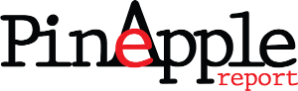What is the focus of the Pineapple Report?
Using the image, provide a concise answer in one word or a short phrase.

Education and Florida